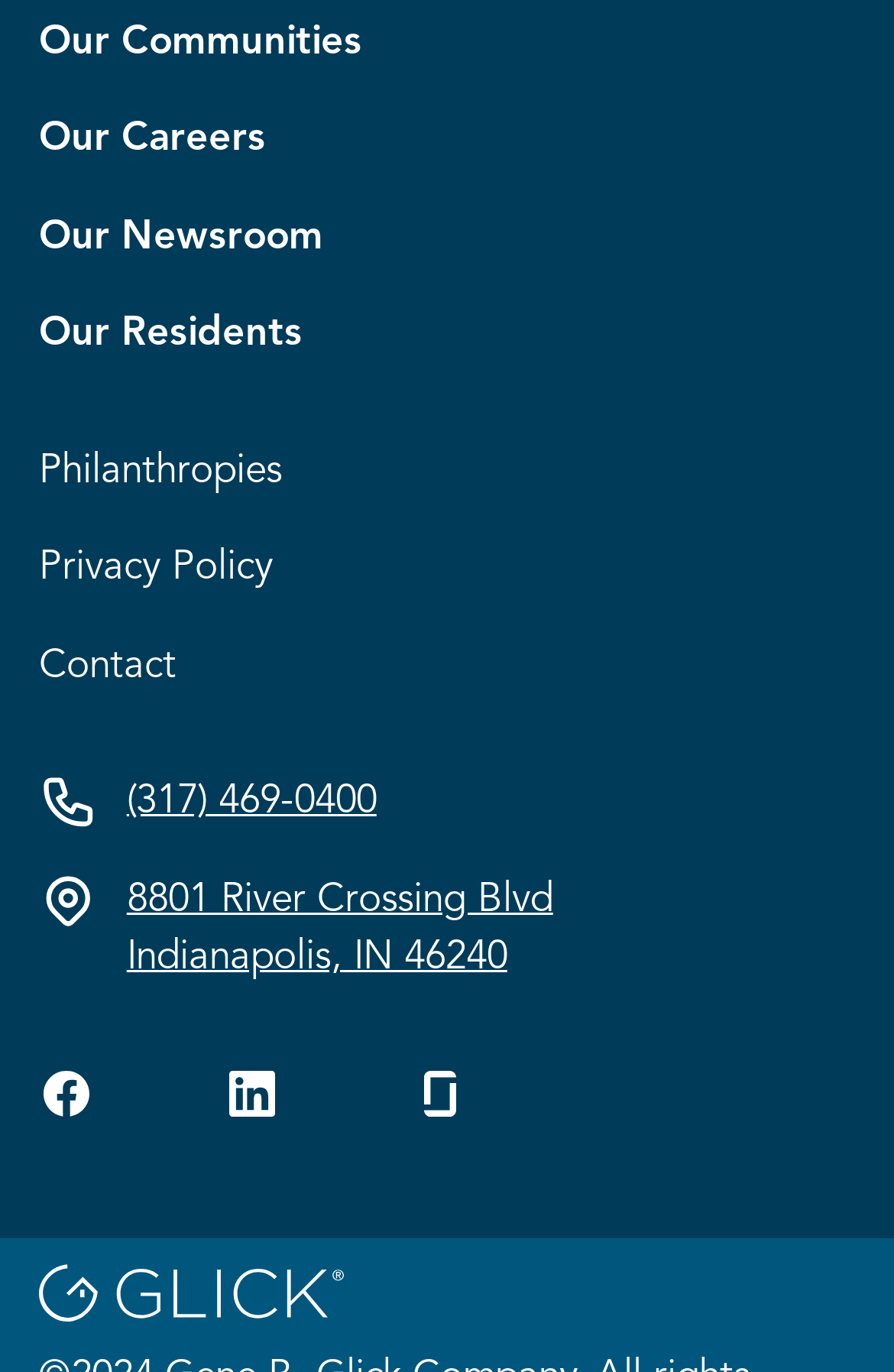Please determine the bounding box coordinates of the element to click in order to execute the following instruction: "View GBG's location on the map". The coordinates should be four float numbers between 0 and 1, specified as [left, top, right, bottom].

[0.044, 0.635, 0.956, 0.72]